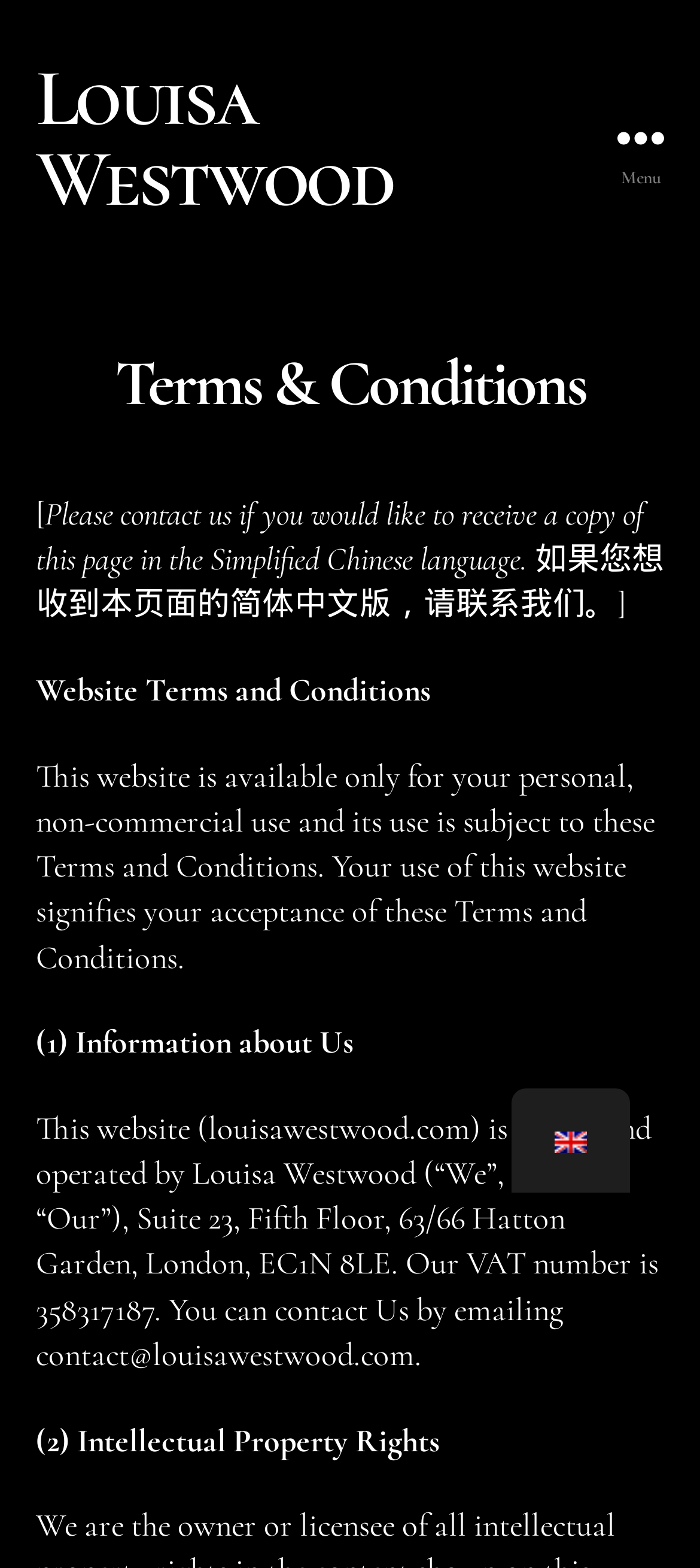Generate the text content of the main headline of the webpage.

Terms & Conditions